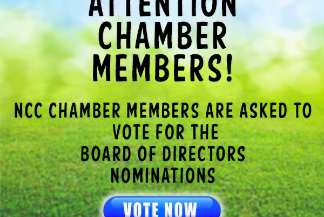What color is the prominent button?
Refer to the image and provide a one-word or short phrase answer.

Blue